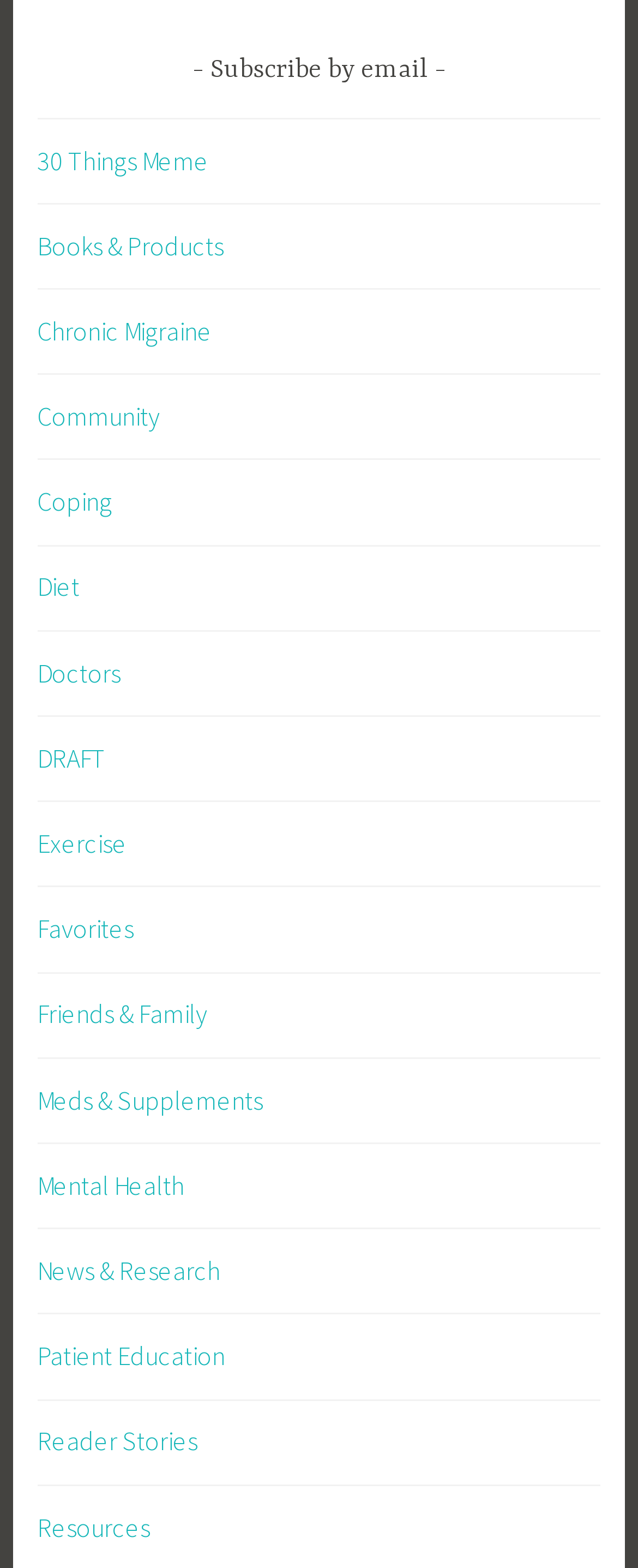Please determine the bounding box coordinates for the element that should be clicked to follow these instructions: "Explore Community section".

[0.058, 0.255, 0.251, 0.276]